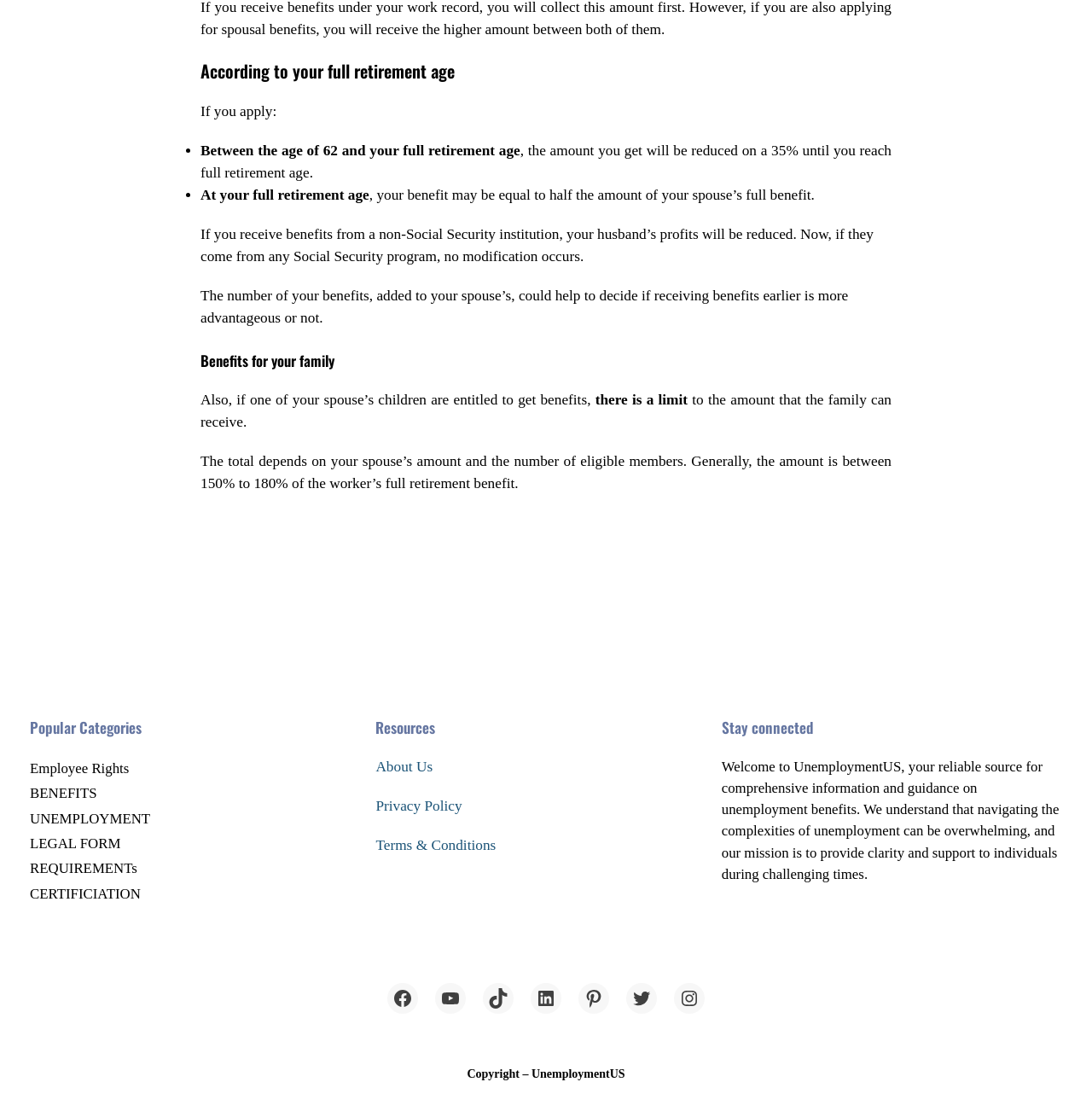Provide the bounding box coordinates in the format (top-left x, top-left y, bottom-right x, bottom-right y). All values are floating point numbers between 0 and 1. Determine the bounding box coordinate of the UI element described as: REQUIREMENTs

[0.027, 0.767, 0.126, 0.789]